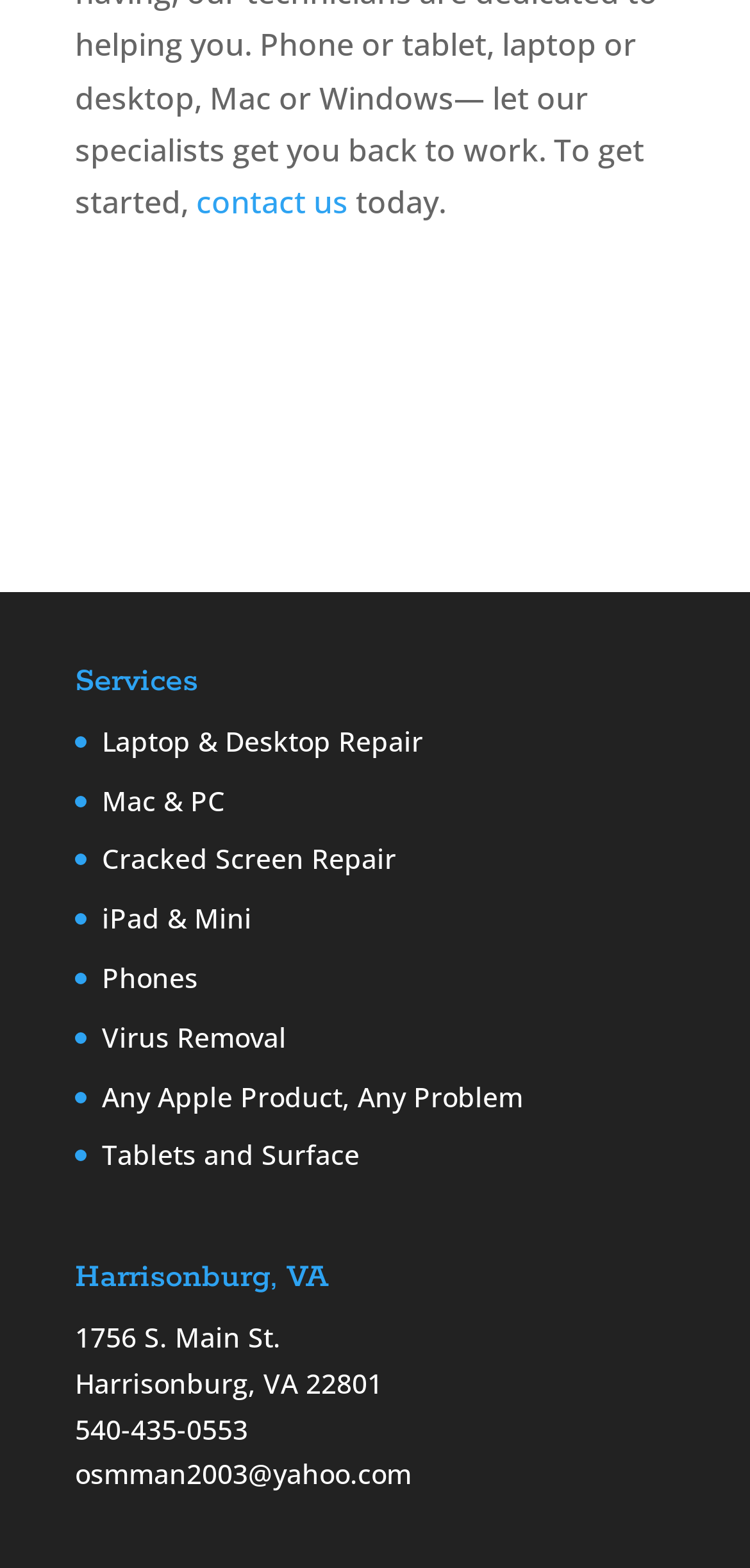What is the phone number of the business?
Please use the image to deliver a detailed and complete answer.

I found the phone number by looking at the section of the webpage that mentions 'Harrisonburg, VA'. The phone number is listed as '540-435-0553' which is likely the contact number for the business.